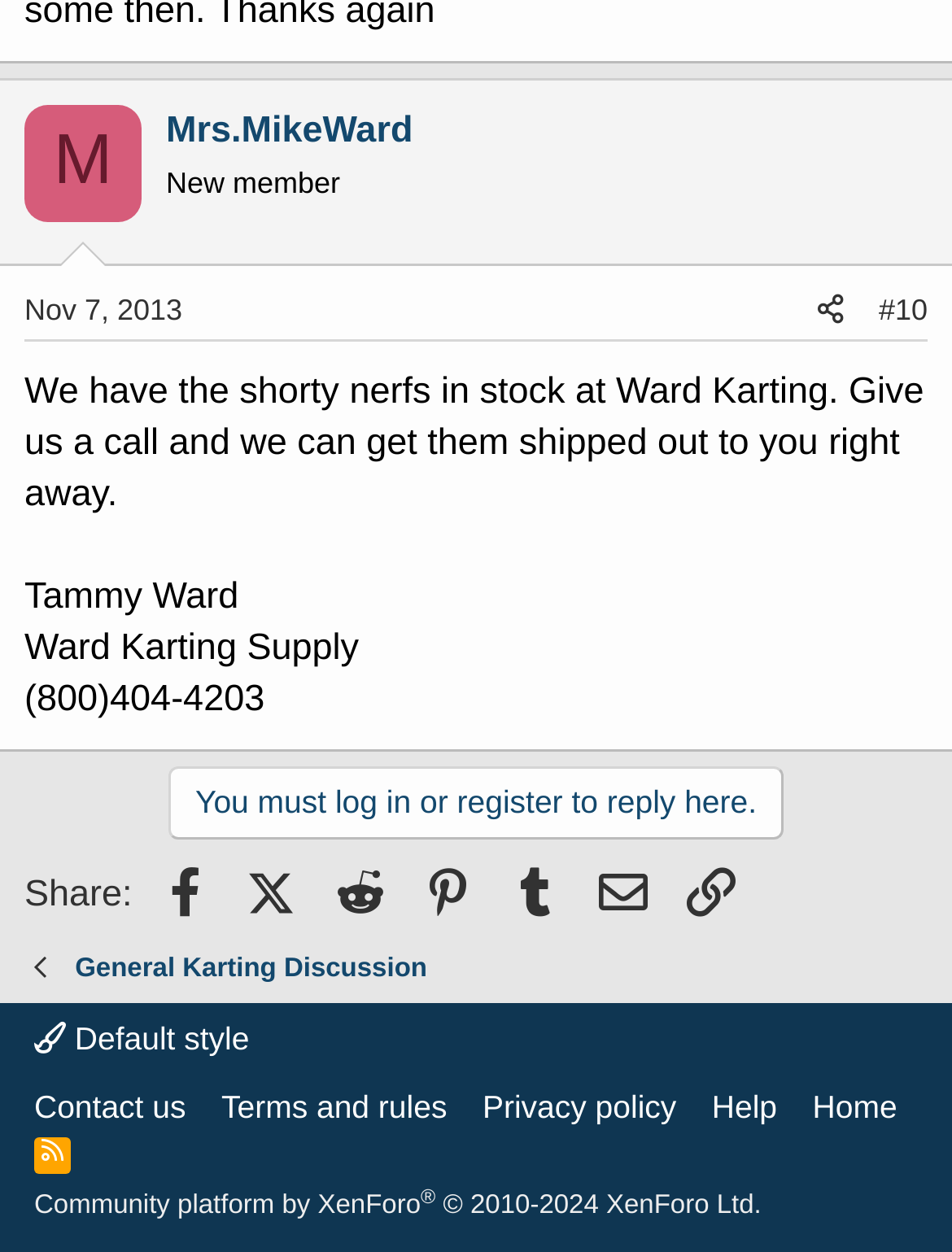Please identify the bounding box coordinates of the clickable element to fulfill the following instruction: "Share this post". The coordinates should be four float numbers between 0 and 1, i.e., [left, top, right, bottom].

[0.841, 0.227, 0.905, 0.271]